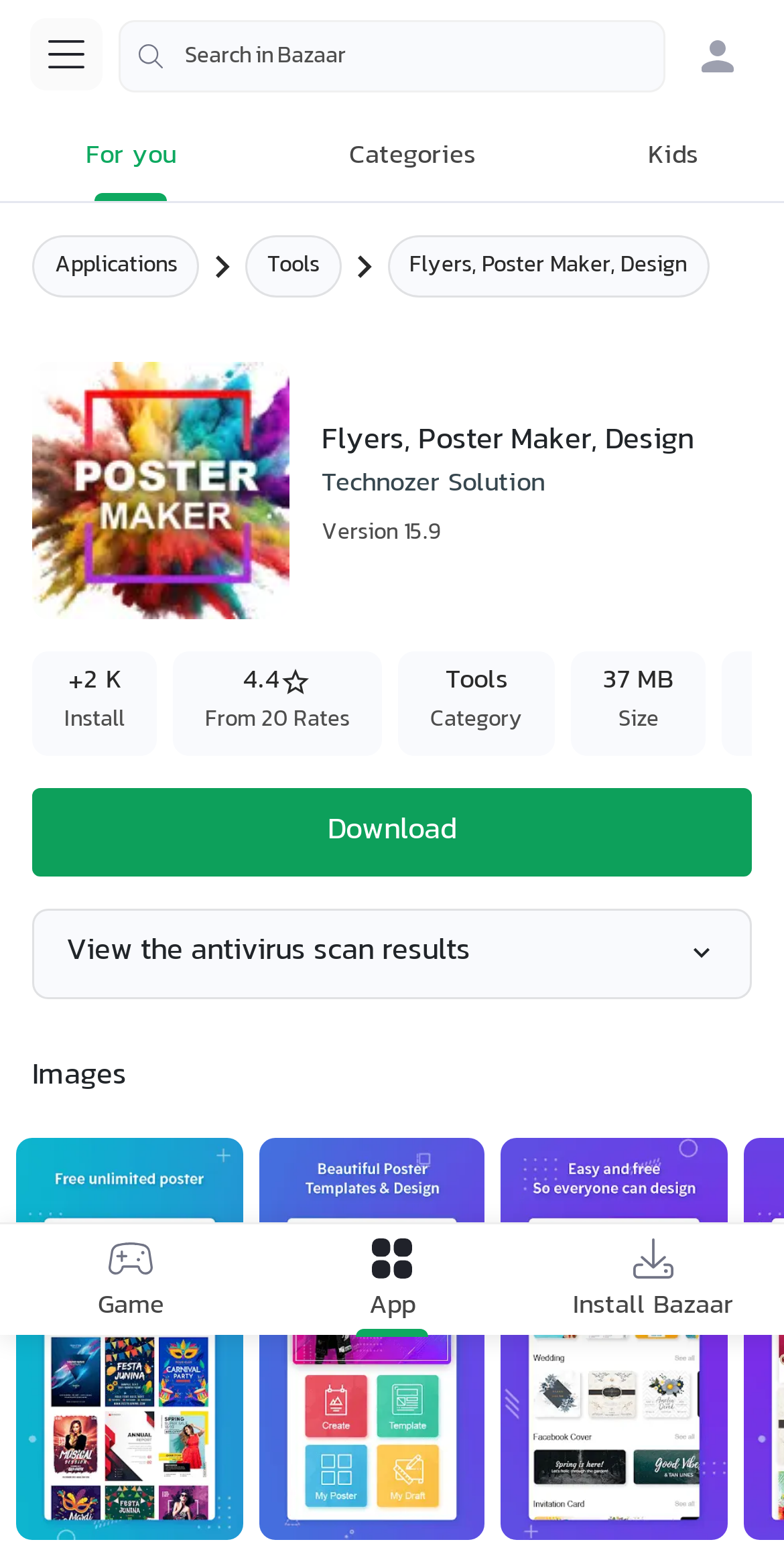Identify the bounding box of the UI element described as follows: "title="Login to Bazaar"". Provide the coordinates as four float numbers in the range of 0 to 1 [left, top, right, bottom].

[0.869, 0.013, 0.962, 0.06]